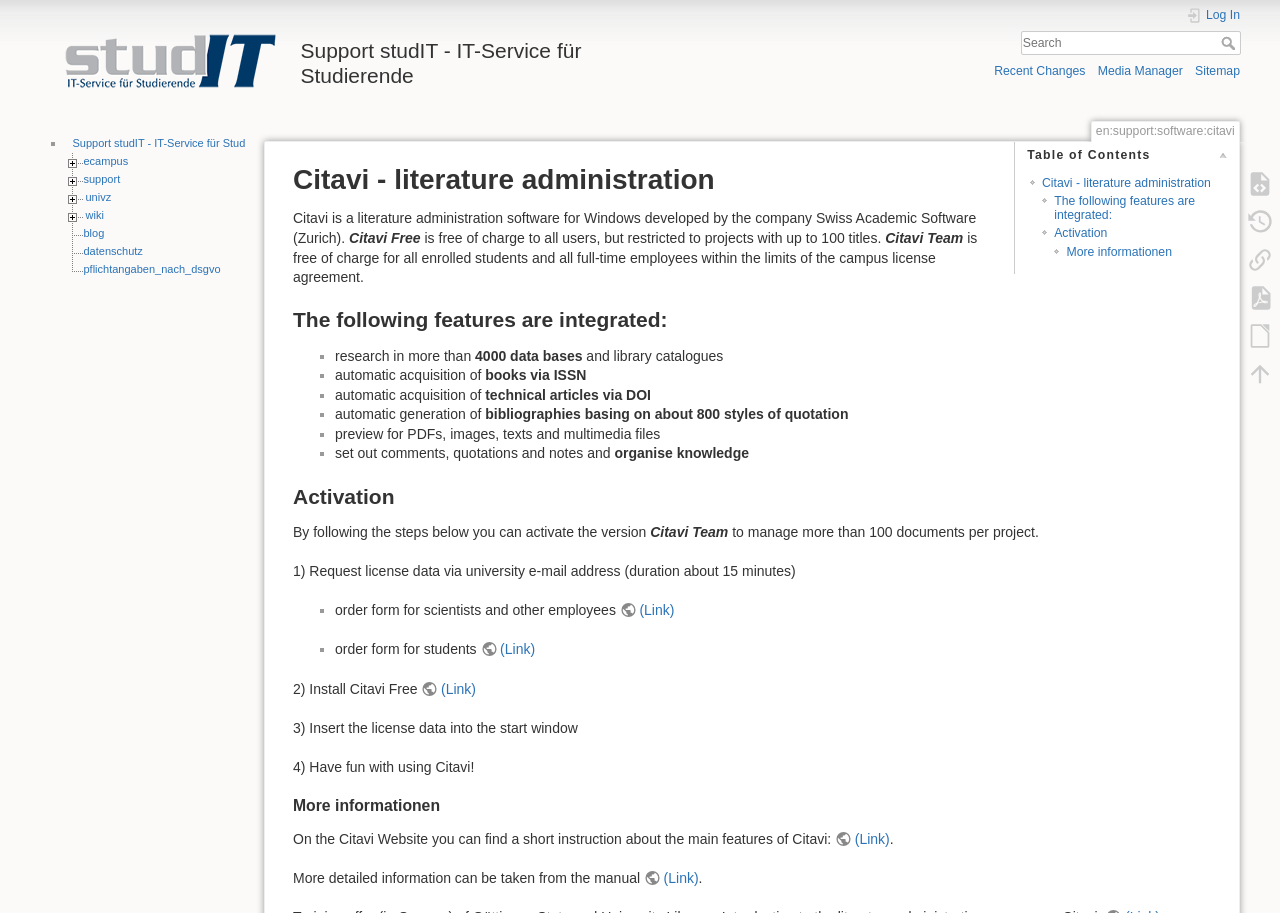Locate the bounding box coordinates of the element's region that should be clicked to carry out the following instruction: "Get more information about Citavi". The coordinates need to be four float numbers between 0 and 1, i.e., [left, top, right, bottom].

[0.833, 0.268, 0.916, 0.283]